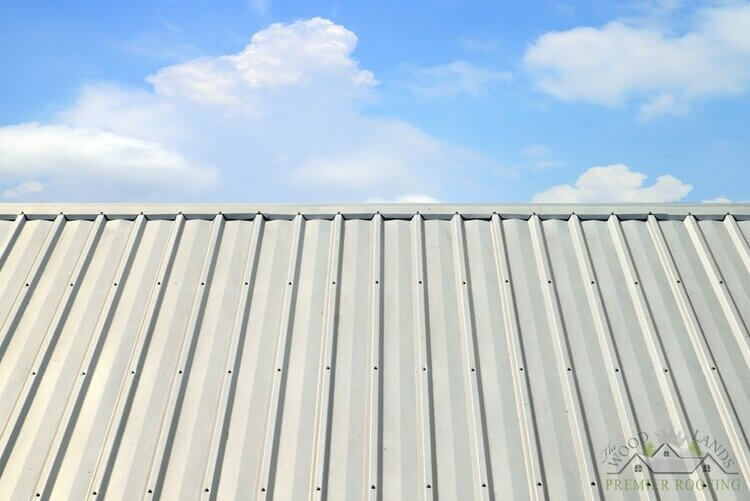What is the texture of the roof panels? Please answer the question using a single word or phrase based on the image.

Metallic